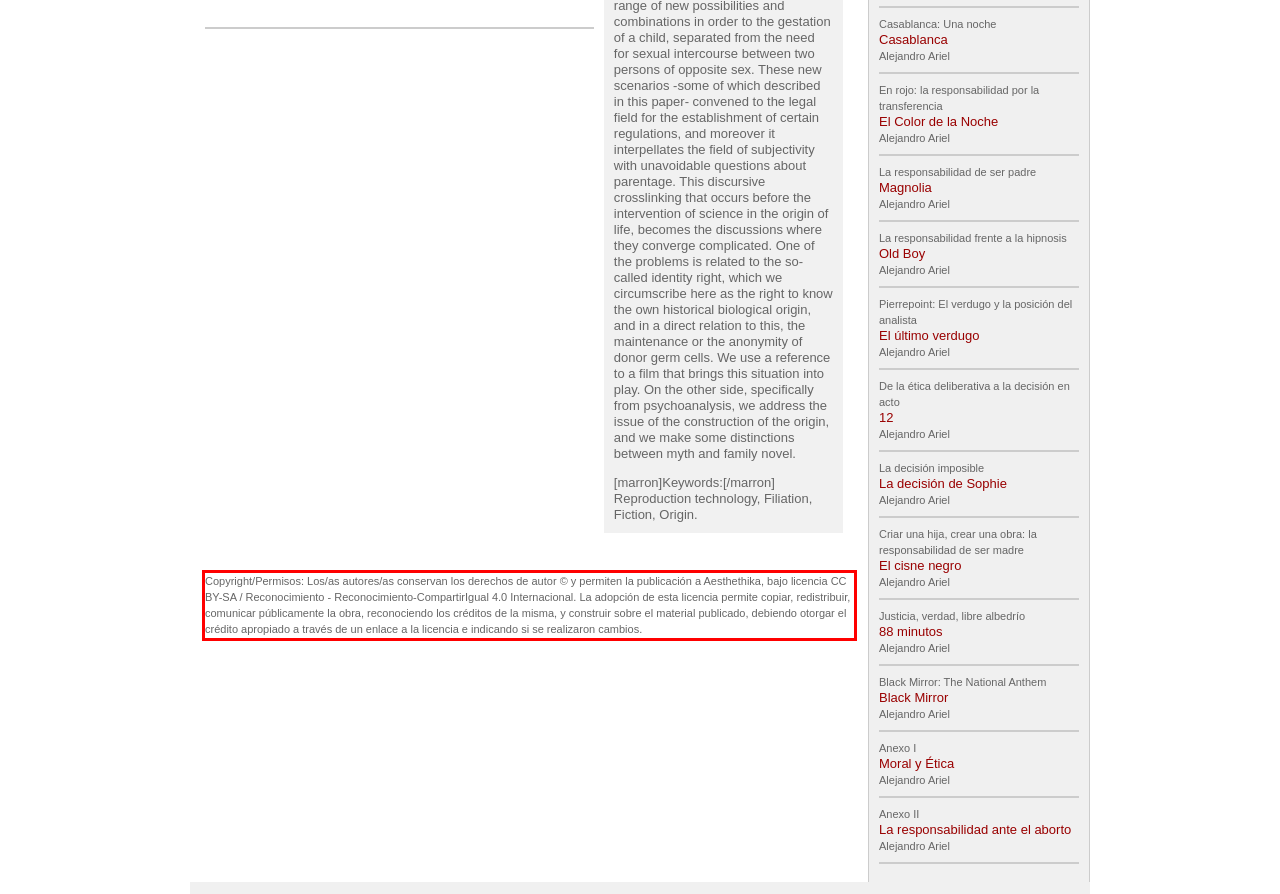Identify and extract the text within the red rectangle in the screenshot of the webpage.

Copyright/Permisos: Los/as autores/as conservan los derechos de autor © y permiten la publicación a Aesthethika, bajo licencia CC BY-SA / Reconocimiento - Reconocimiento-CompartirIgual 4.0 Internacional. La adopción de esta licencia permite copiar, redistribuir, comunicar públicamente la obra, reconociendo los créditos de la misma, y construir sobre el material publicado, debiendo otorgar el crédito apropiado a través de un enlace a la licencia e indicando si se realizaron cambios.